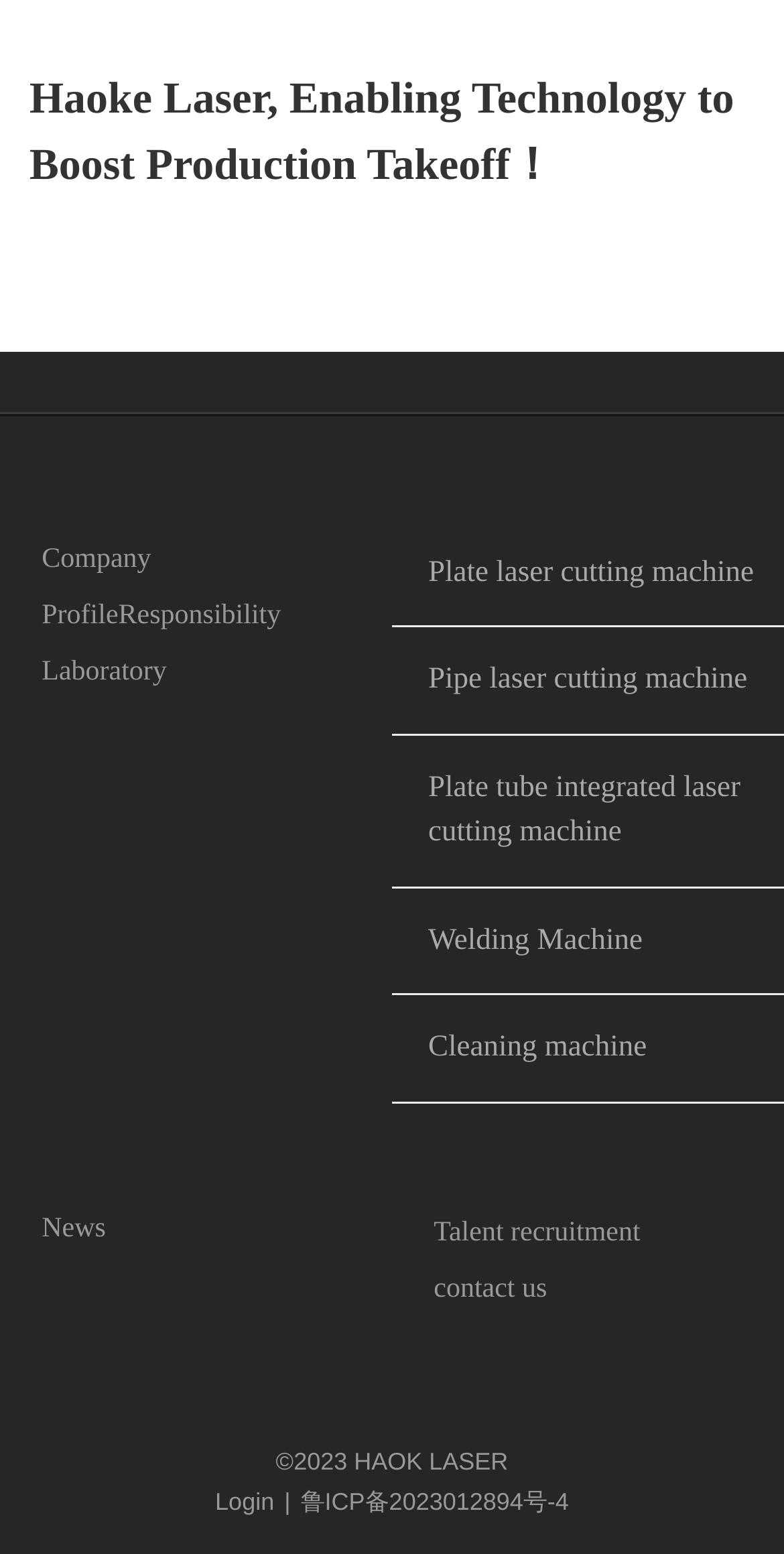Please locate the bounding box coordinates of the region I need to click to follow this instruction: "Click on Contact Us".

[0.033, 0.127, 0.433, 0.199]